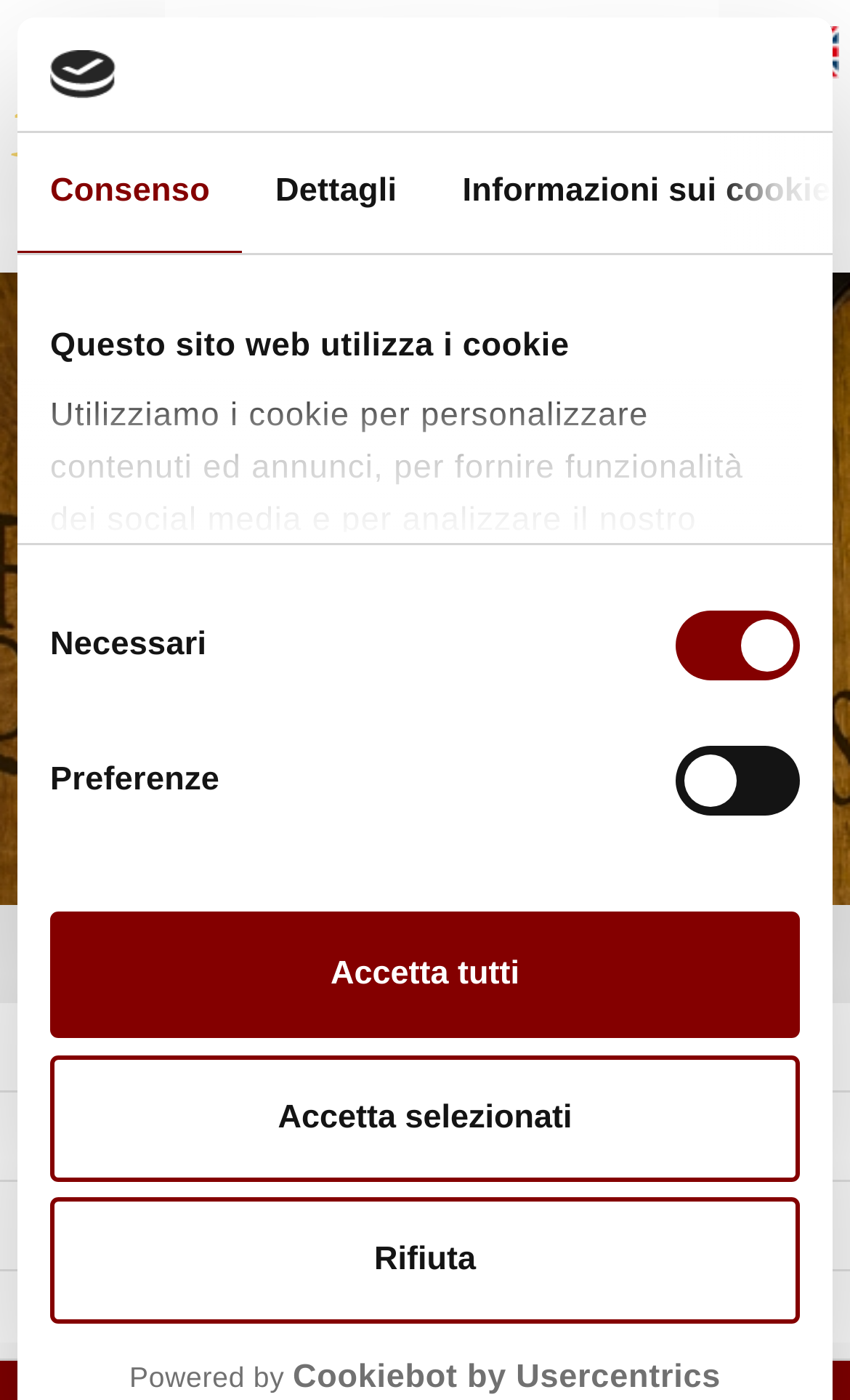Determine the bounding box coordinates of the target area to click to execute the following instruction: "Click the Instagram link."

None